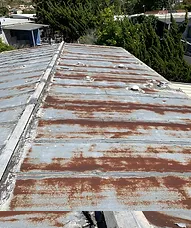What type of homes are likely situated in the surrounding environment?
Based on the image content, provide your answer in one word or a short phrase.

Mobile homes